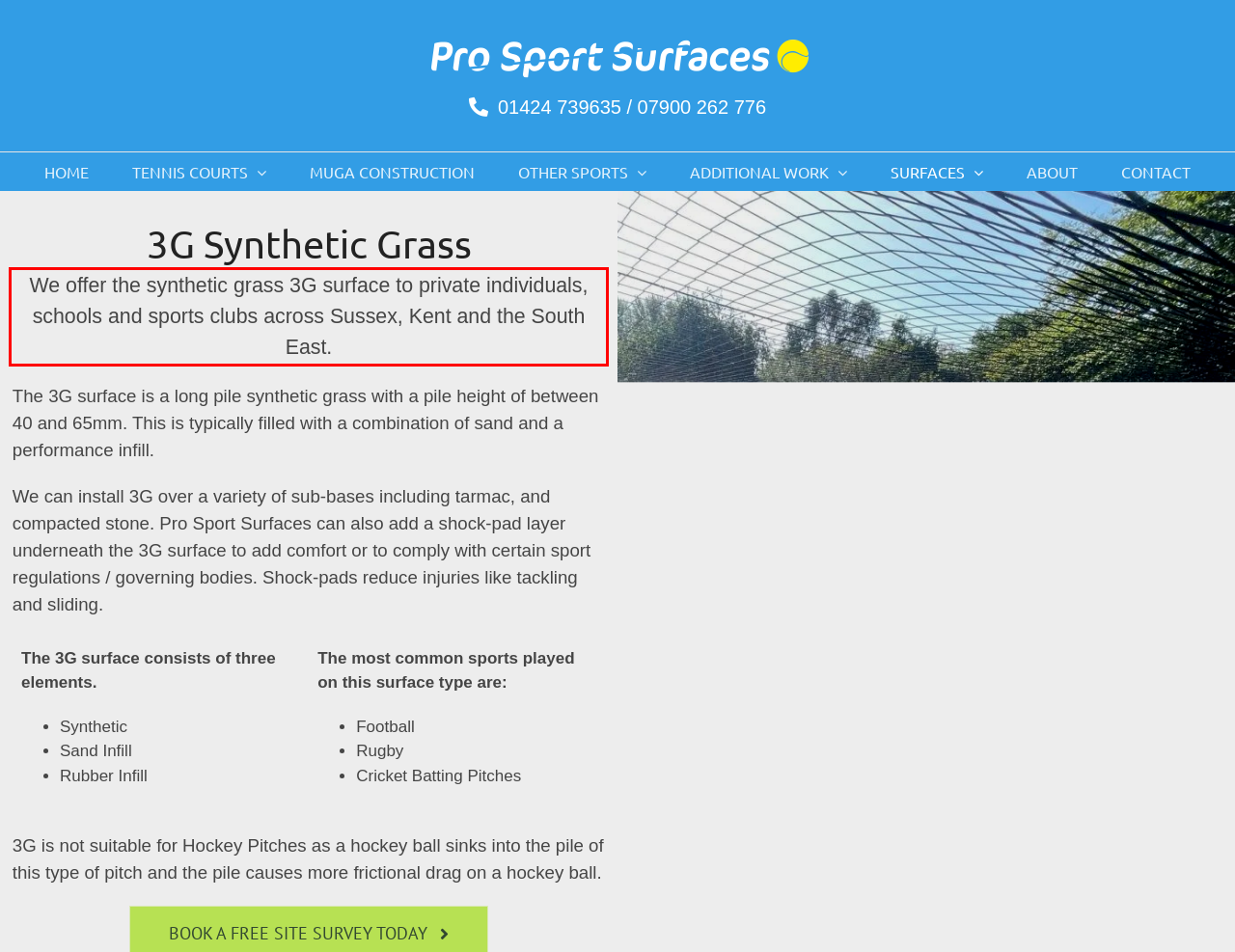You are given a webpage screenshot with a red bounding box around a UI element. Extract and generate the text inside this red bounding box.

We offer the synthetic grass 3G surface to private individuals, schools and sports clubs across Sussex, Kent and the South East.